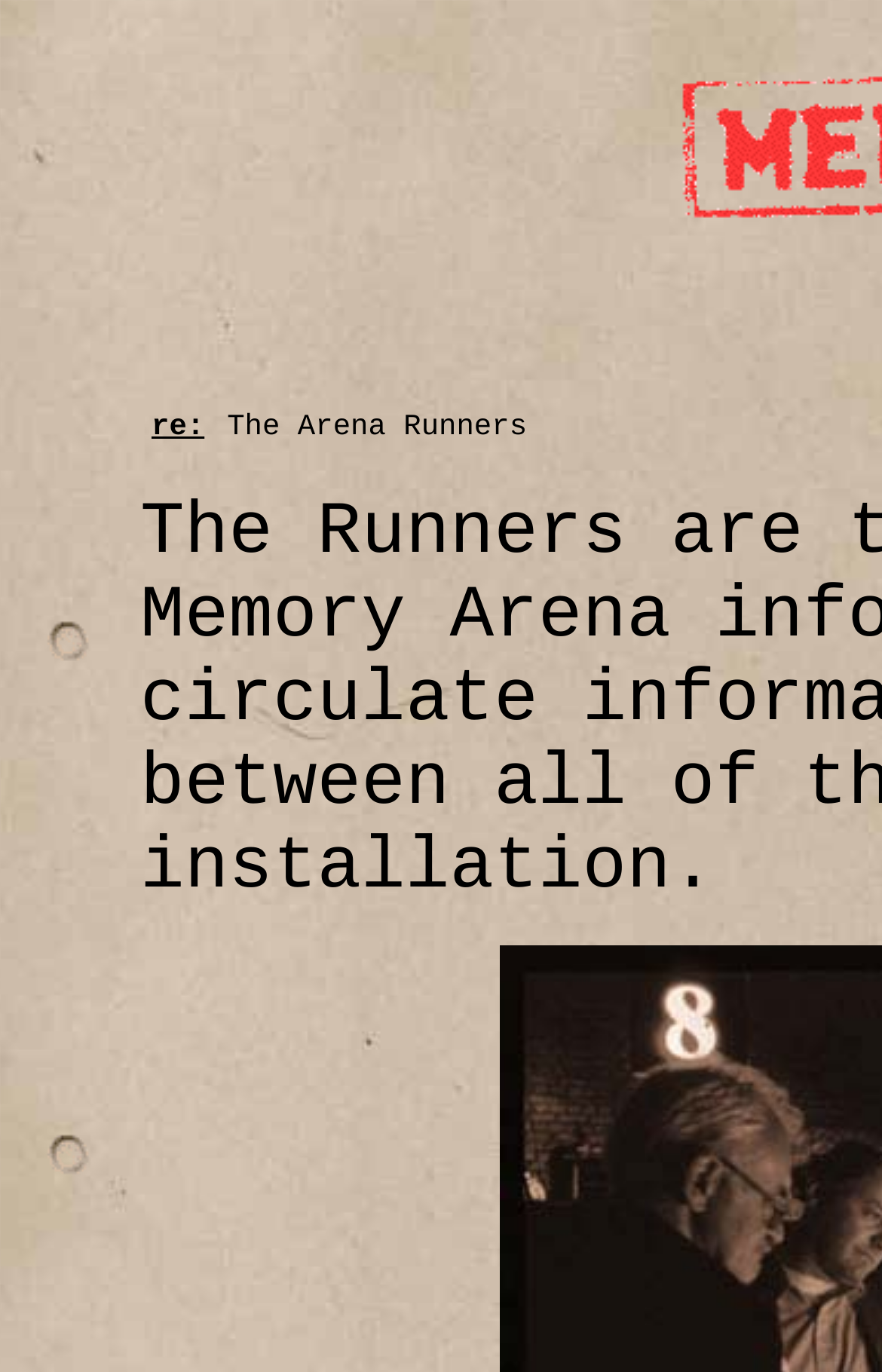What is the text in the second table cell?
Using the visual information, answer the question in a single word or phrase.

The Arena Runners